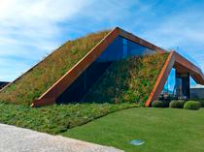Please answer the following query using a single word or phrase: 
What is the architectural approach emphasized in this design?

Eco-friendly